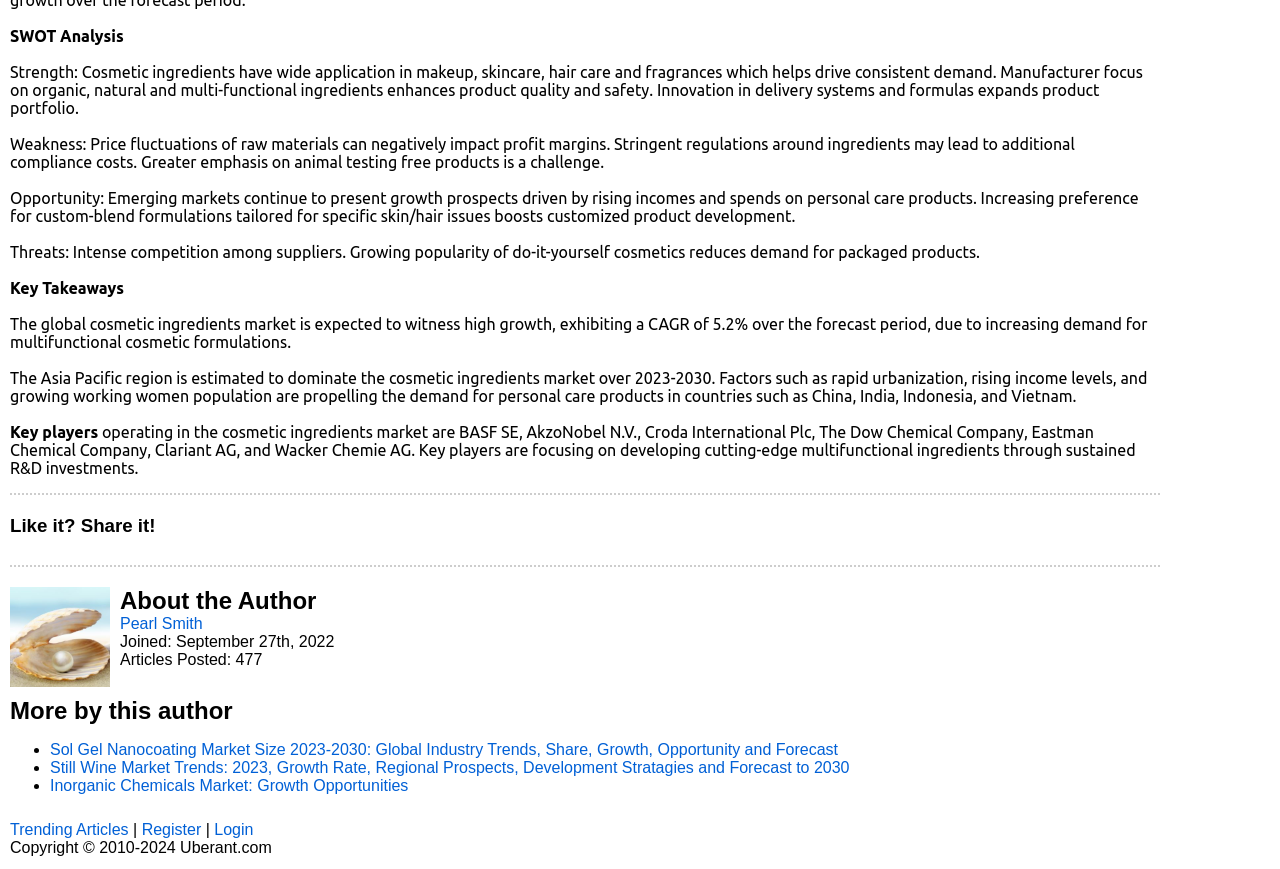Extract the bounding box coordinates of the UI element described by: "Pearl Smith". The coordinates should include four float numbers ranging from 0 to 1, e.g., [left, top, right, bottom].

[0.094, 0.708, 0.158, 0.727]